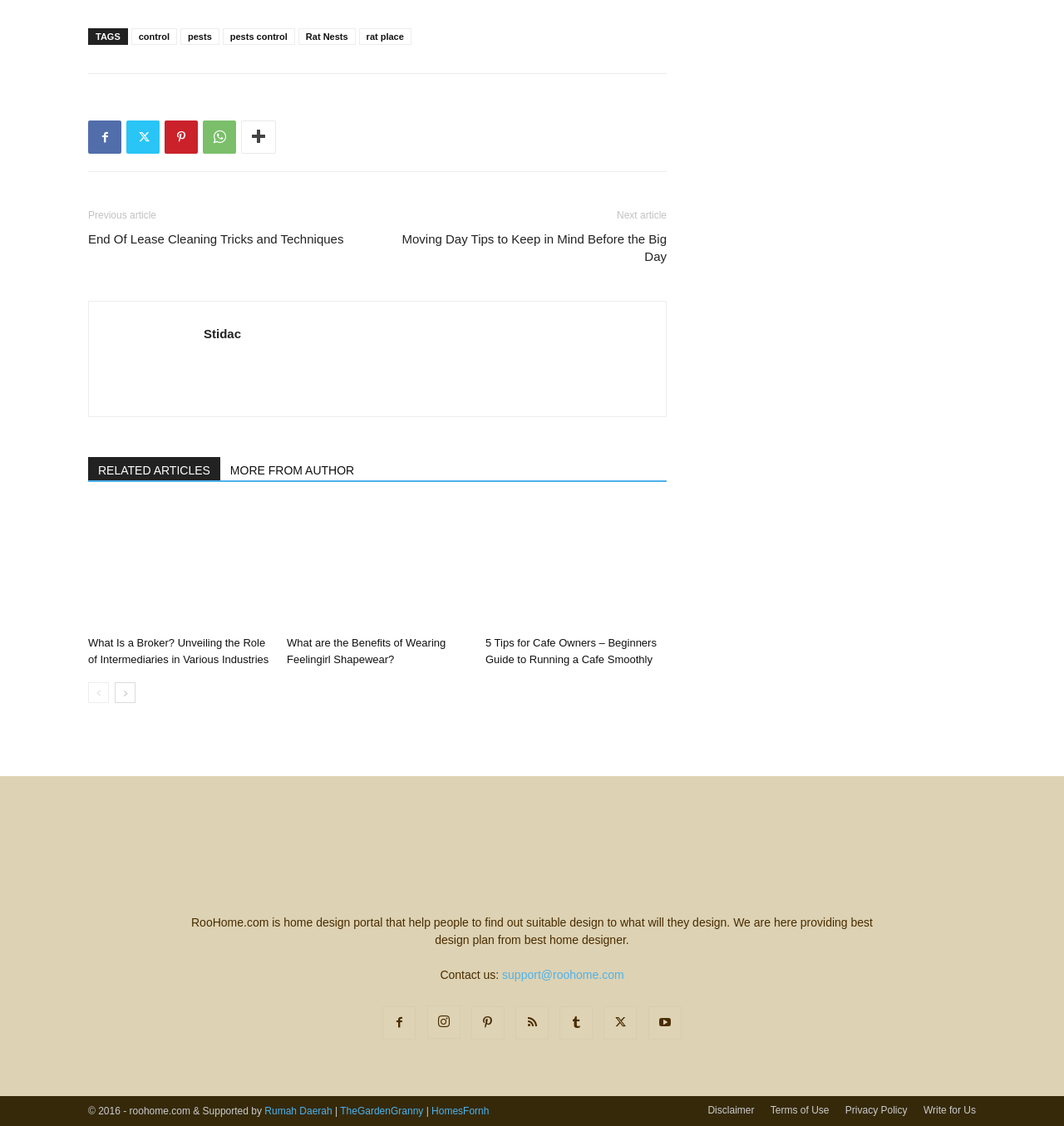How can I contact the website?
Provide a short answer using one word or a brief phrase based on the image.

support@roohome.com